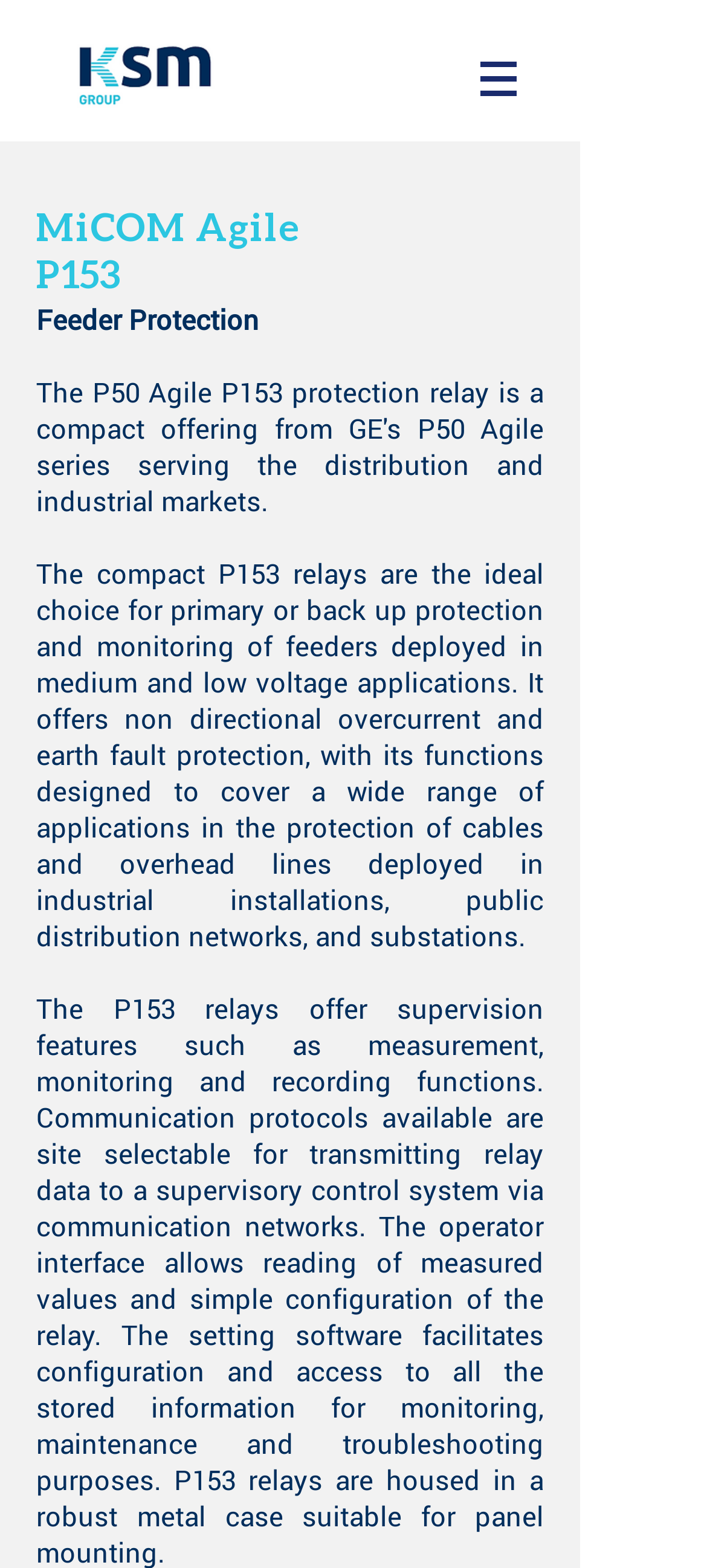What type of protection does the P153 relay offer?
Using the image provided, answer with just one word or phrase.

Non directional overcurrent and earth fault protection